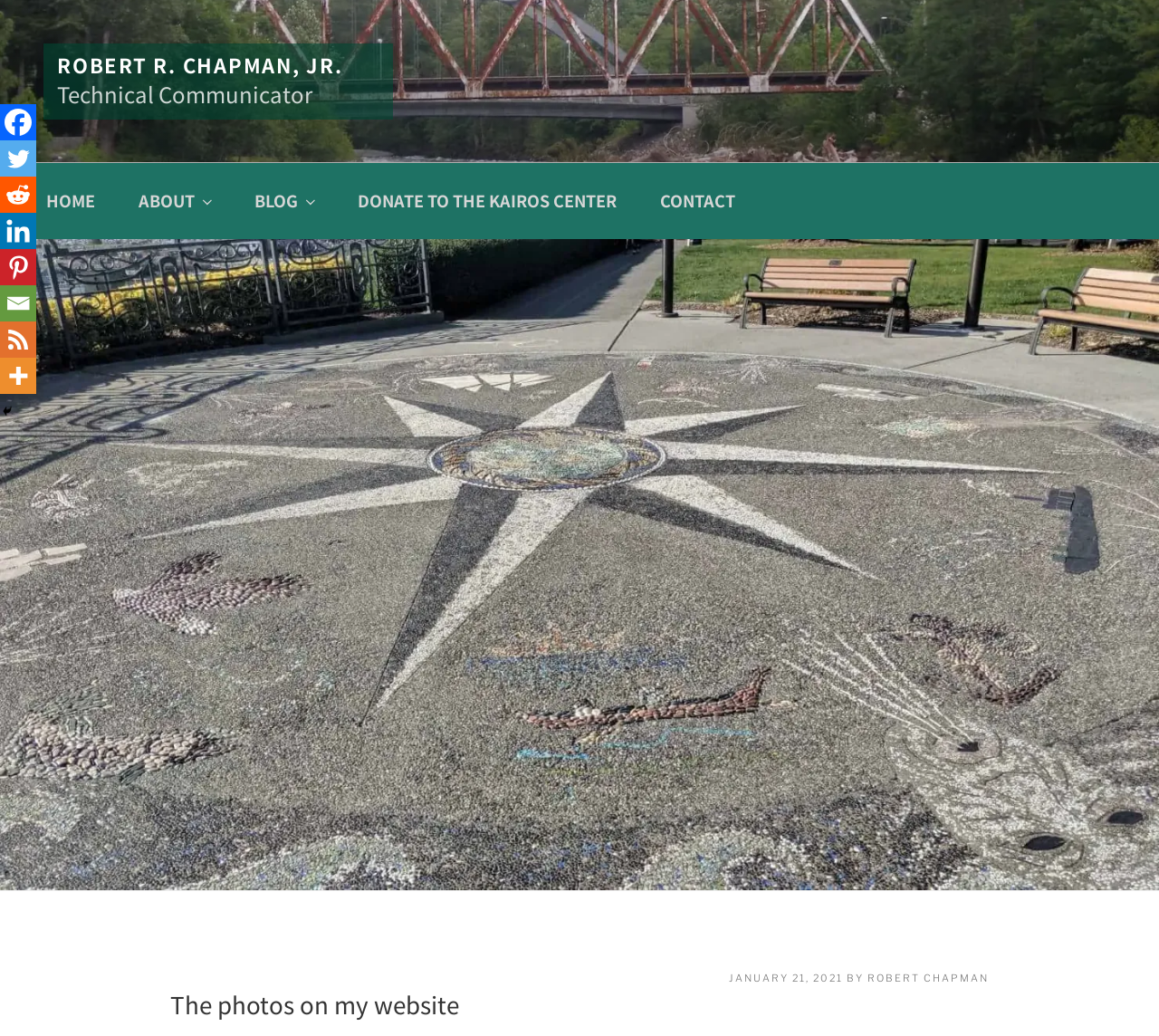Locate the coordinates of the bounding box for the clickable region that fulfills this instruction: "read the 'The photos on my website' heading".

[0.147, 0.954, 0.853, 0.986]